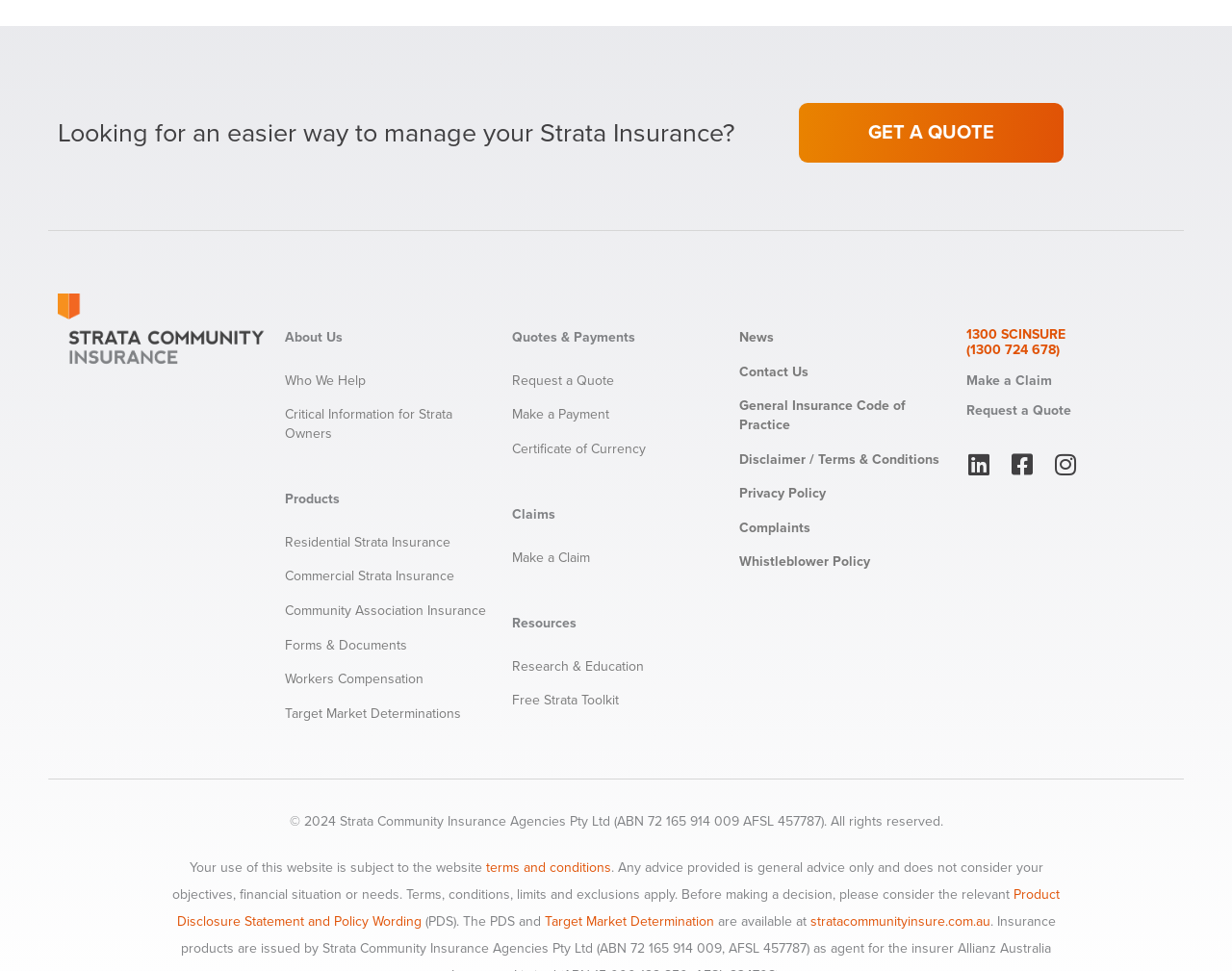Respond to the question below with a single word or phrase:
What is the purpose of the 'GET A QUOTE' link?

To request a quote